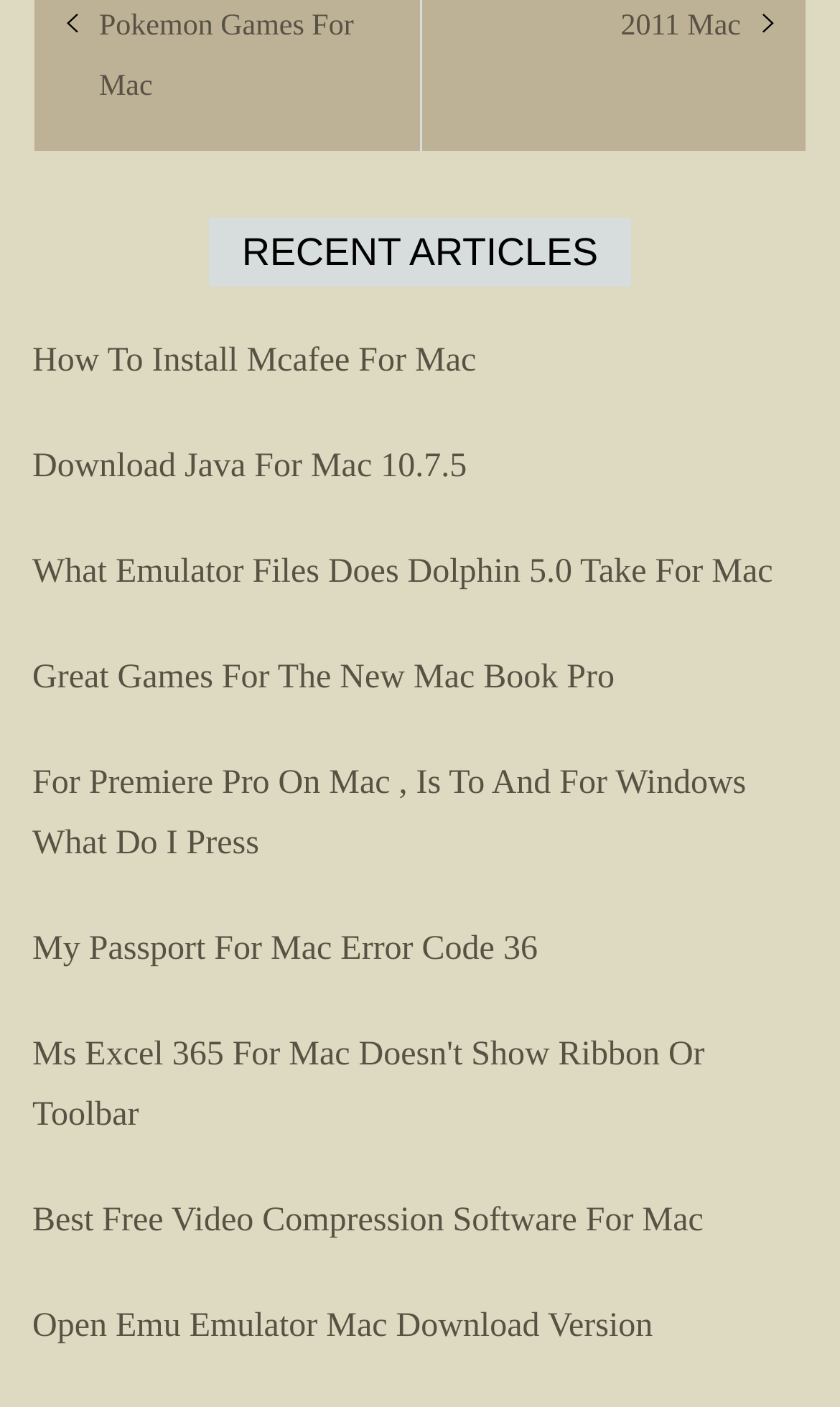Locate the bounding box coordinates of the clickable area to execute the instruction: "Find out how to fix My Passport for Mac error code 36". Provide the coordinates as four float numbers between 0 and 1, represented as [left, top, right, bottom].

[0.038, 0.662, 0.64, 0.688]